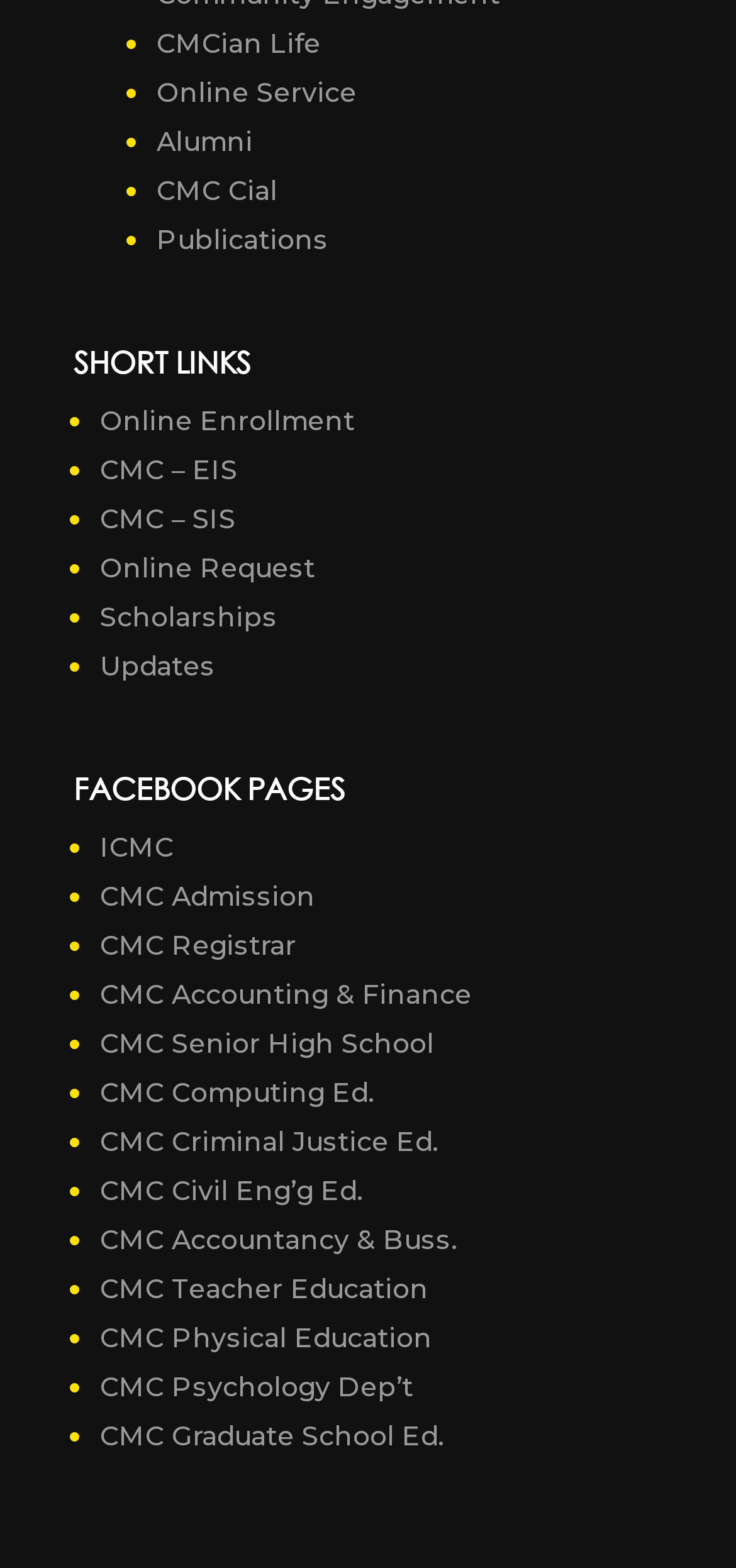Find the bounding box coordinates of the area to click in order to follow the instruction: "Click CMCian Life".

[0.213, 0.017, 0.436, 0.039]